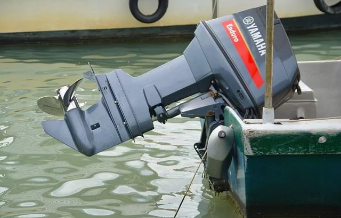Provide a short answer to the following question with just one word or phrase: Is the propeller above or below the water surface?

below